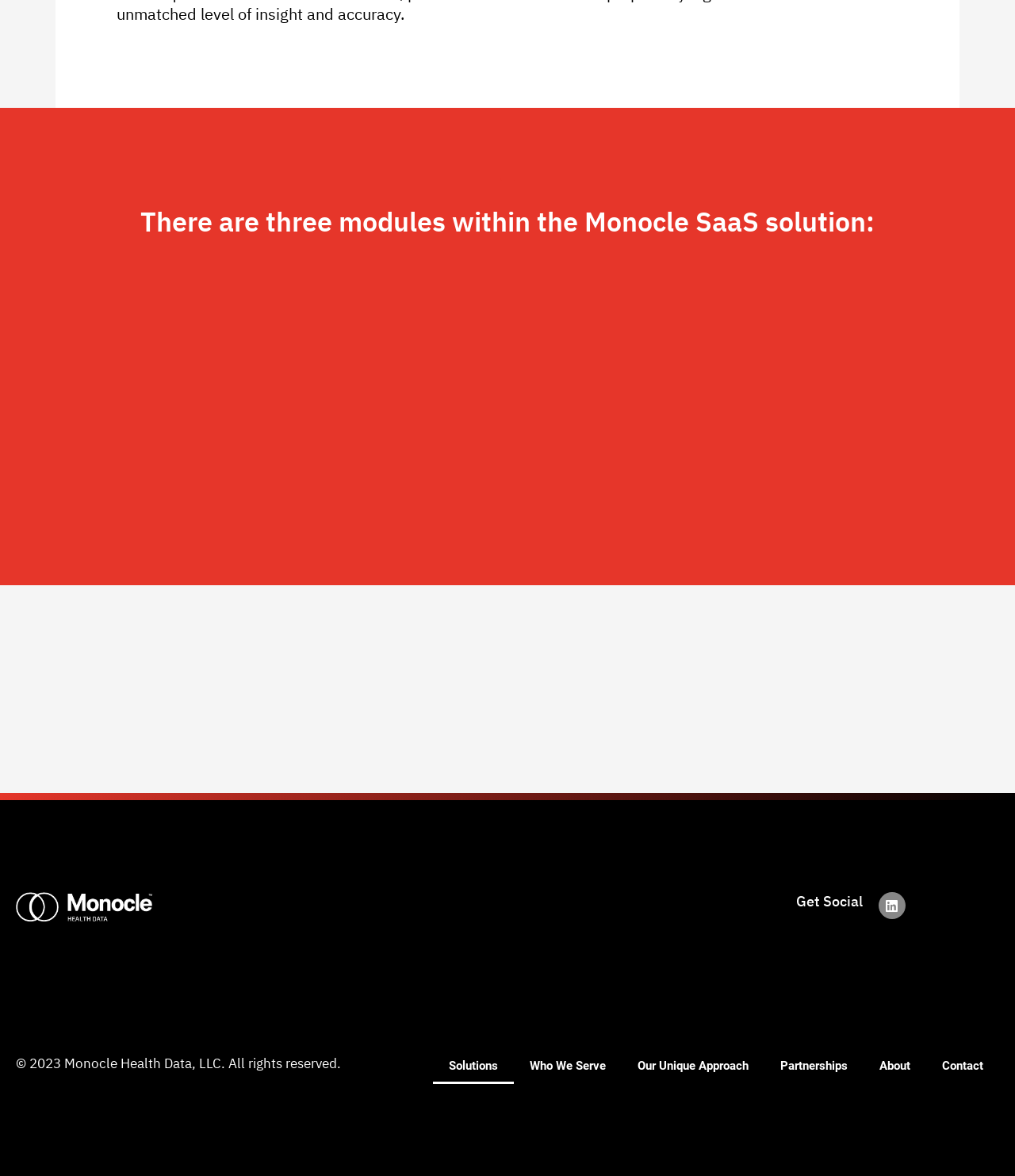Find the bounding box coordinates for the HTML element described in this sentence: "Linkedin". Provide the coordinates as four float numbers between 0 and 1, in the format [left, top, right, bottom].

[0.865, 0.759, 0.892, 0.782]